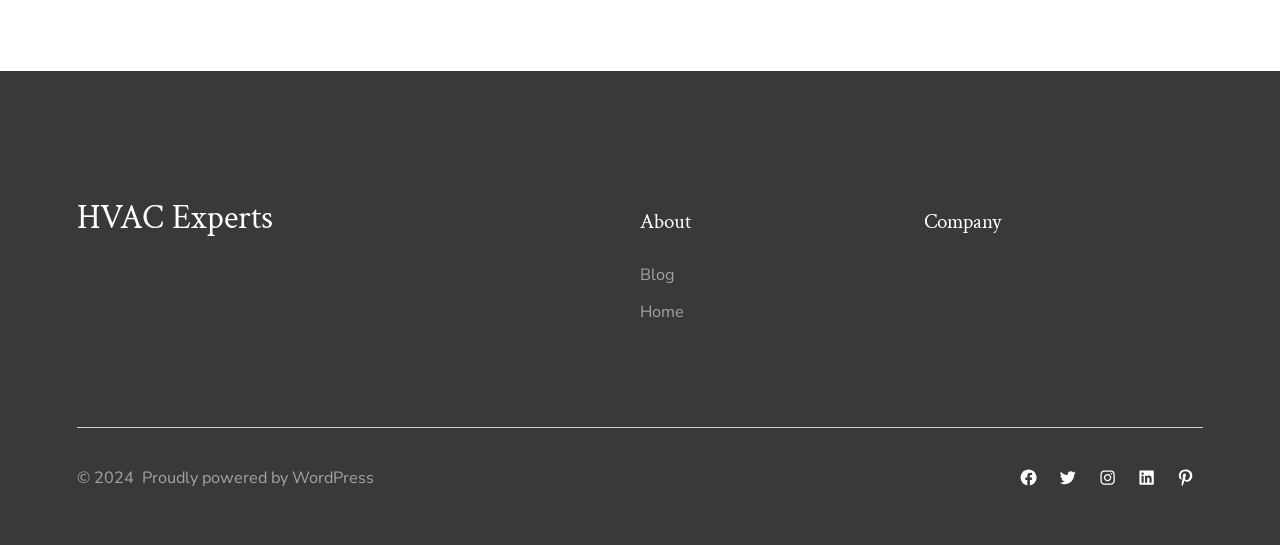What is the name of the content management system?
Examine the image and give a concise answer in one word or a short phrase.

WordPress